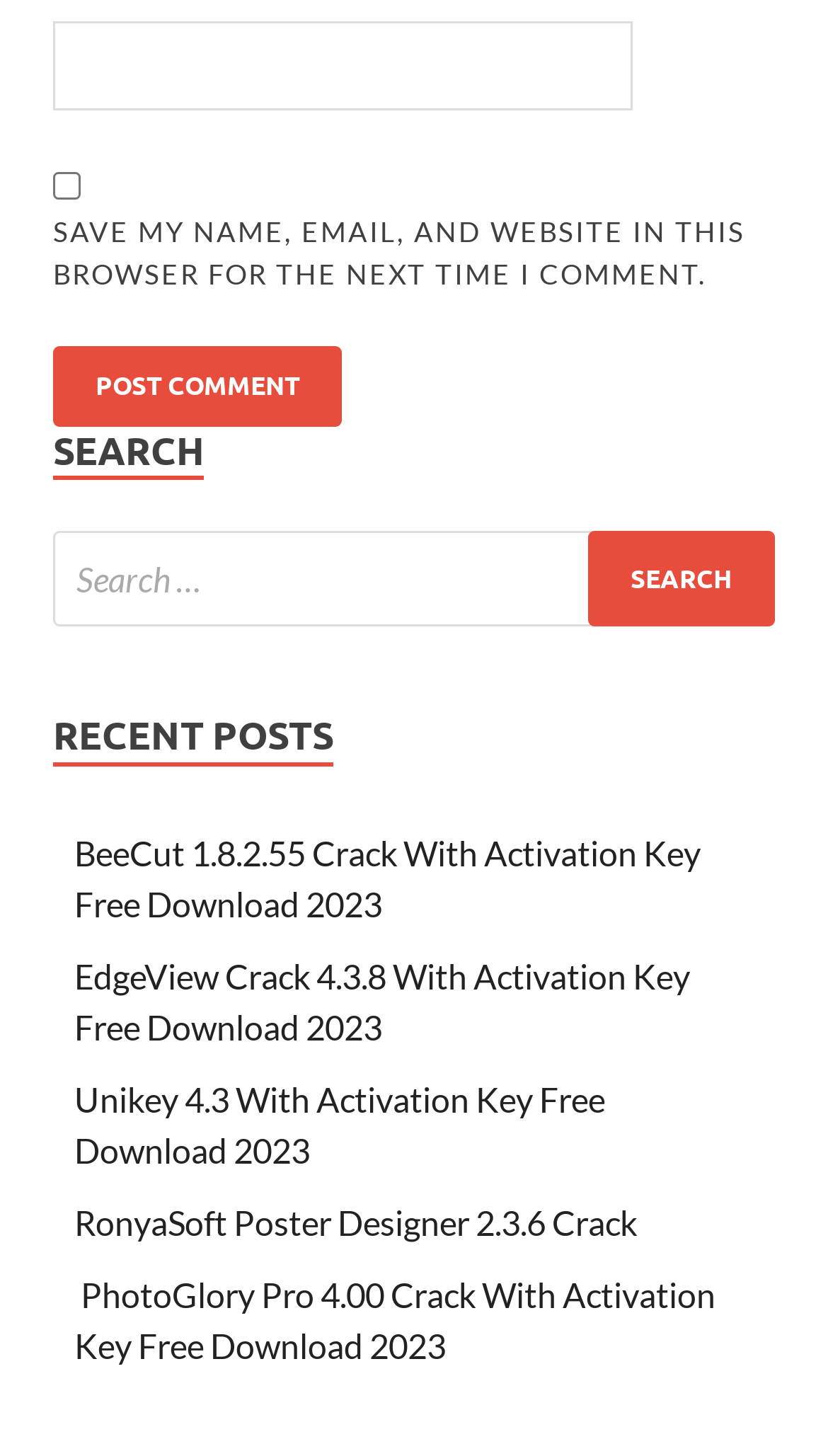Given the description "name="submit" value="Post Comment"", provide the bounding box coordinates of the corresponding UI element.

[0.064, 0.238, 0.413, 0.293]